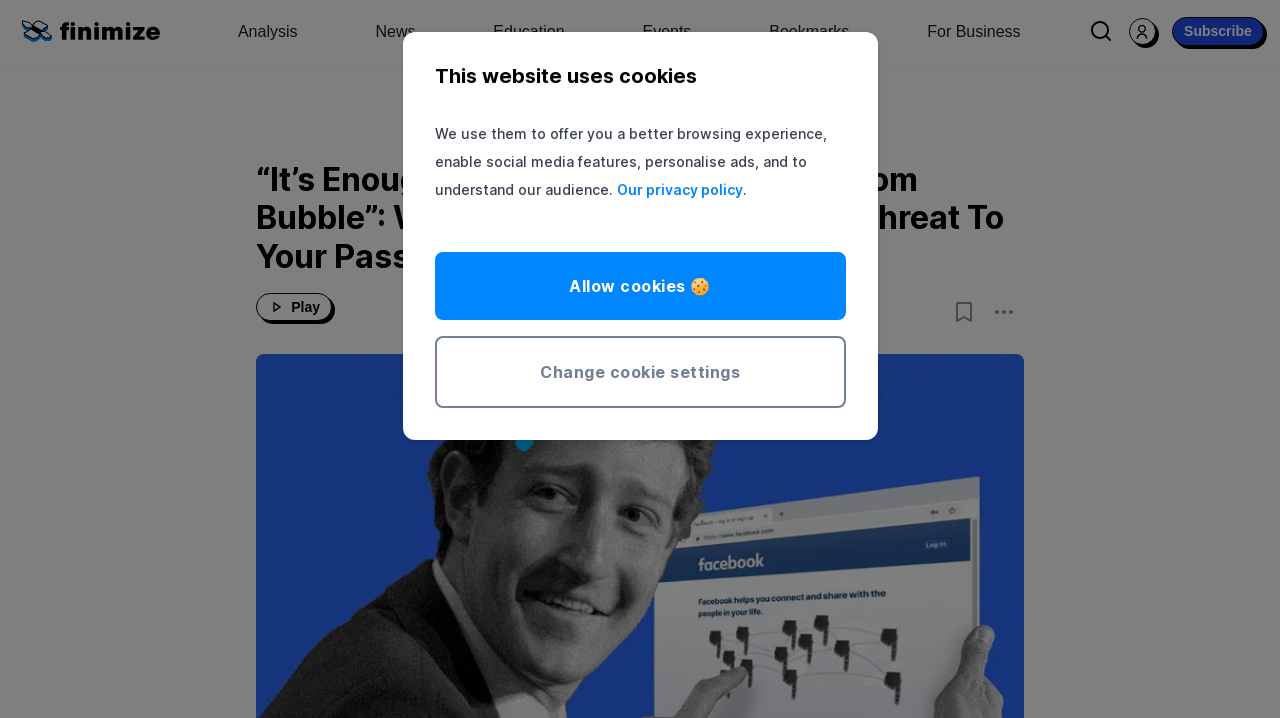Is the 'Subscribe' button a link?
Answer the question with a single word or phrase, referring to the image.

Yes